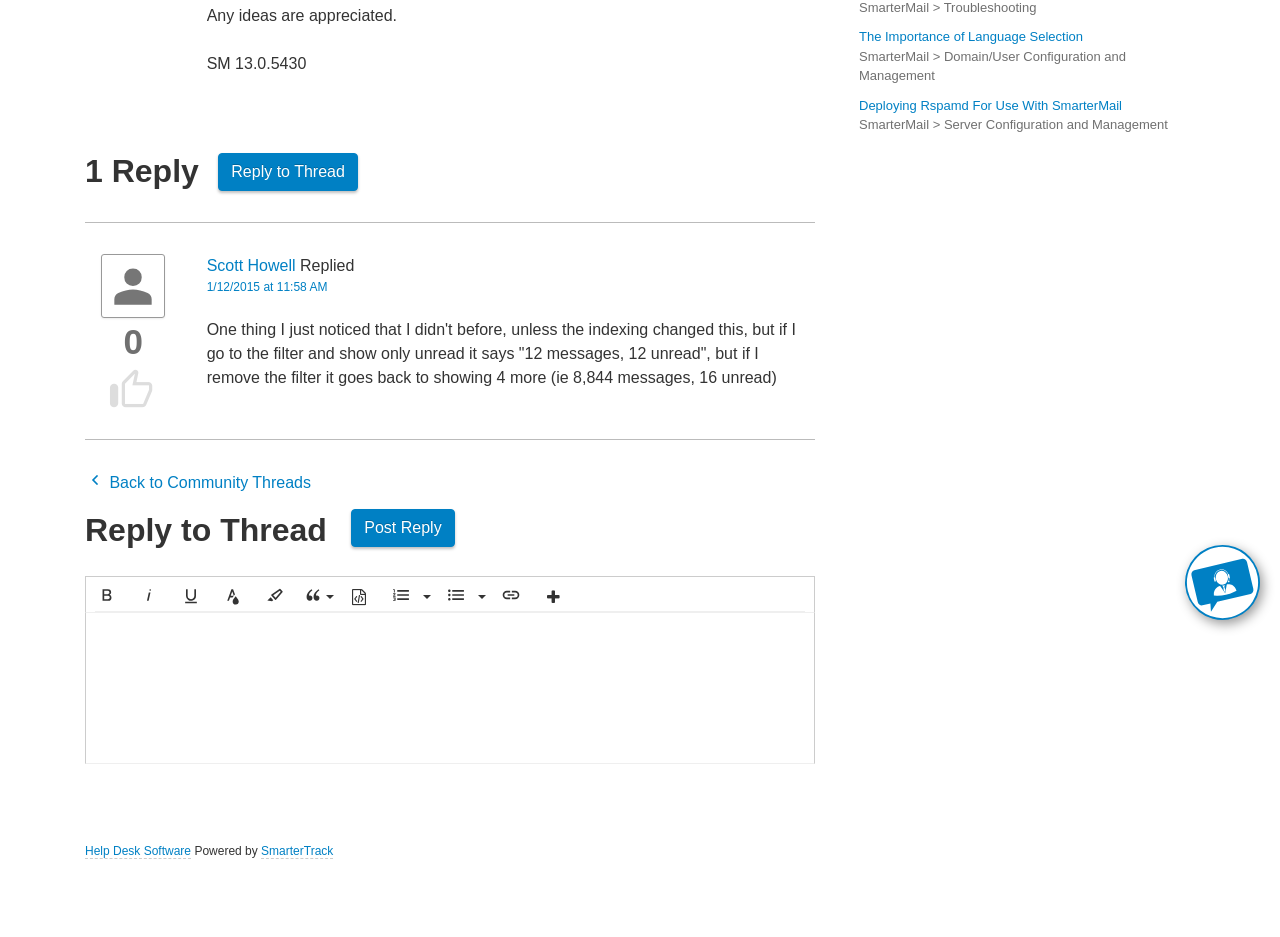Extract the bounding box coordinates of the UI element described: "aria-label="Grey Twitter Icon"". Provide the coordinates in the format [left, top, right, bottom] with values ranging from 0 to 1.

None